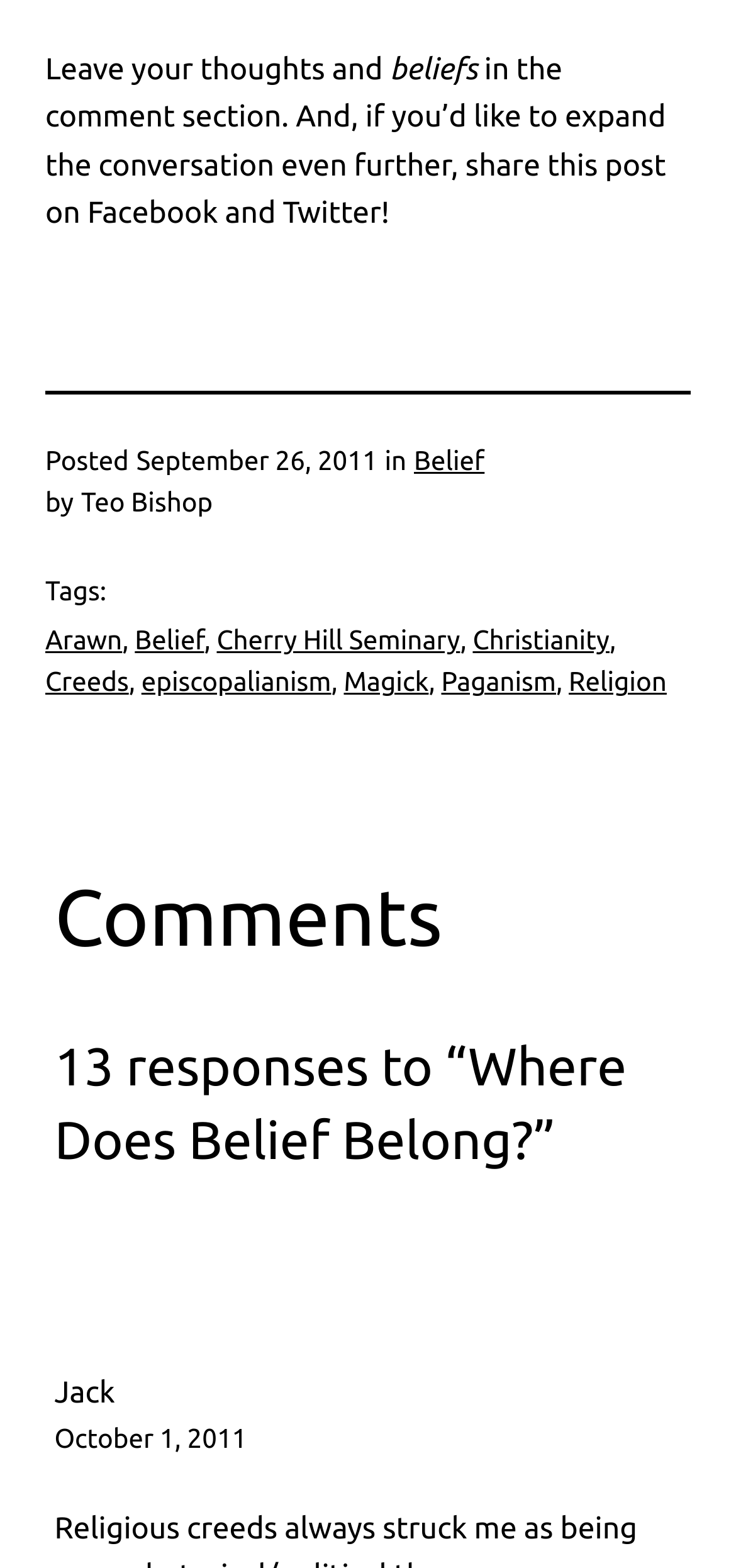Who is the author of the post?
Utilize the image to construct a detailed and well-explained answer.

The author of the post is mentioned in the section that says 'by' followed by the name 'Teo Bishop'.